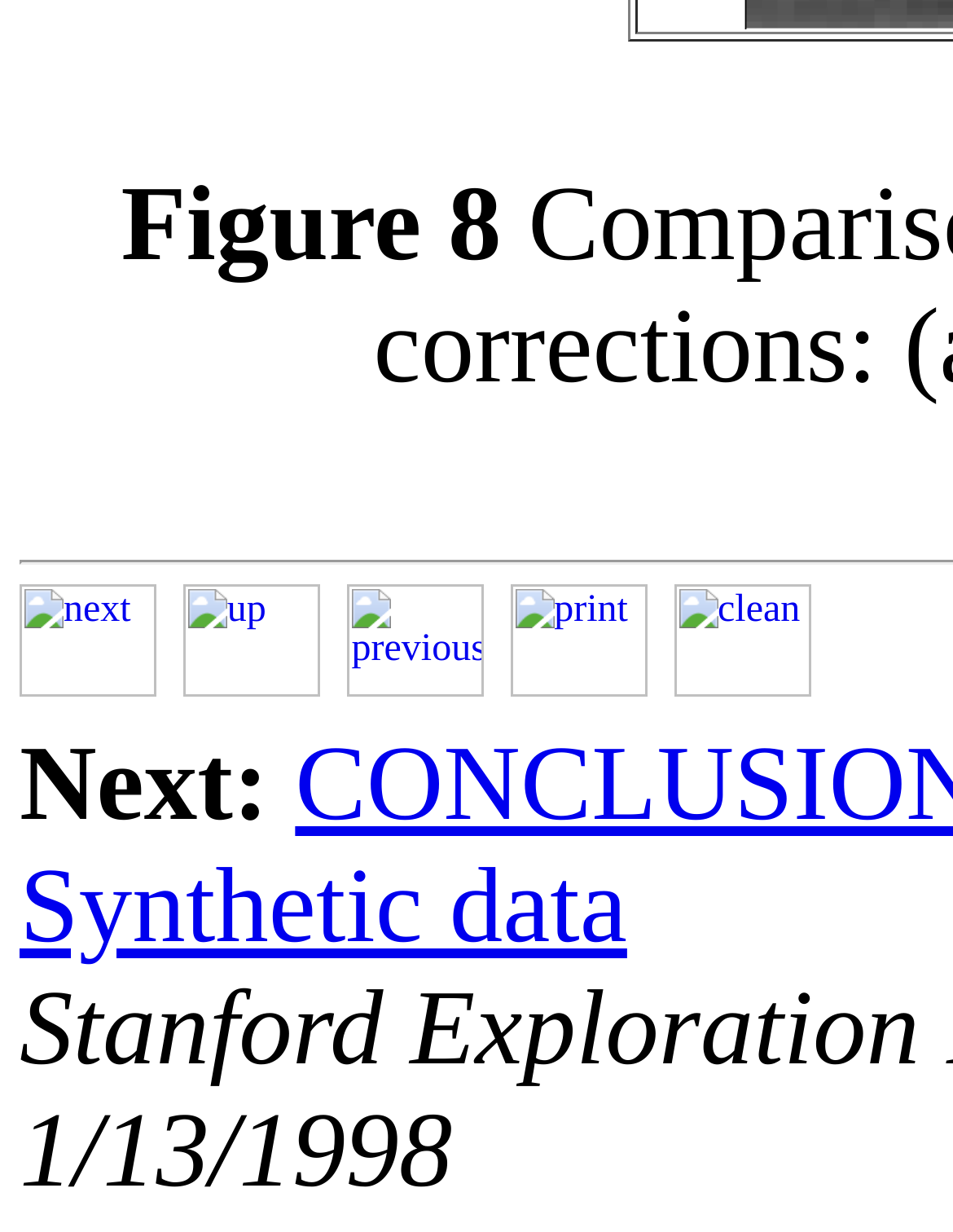With reference to the screenshot, provide a detailed response to the question below:
How many figures or data are there in total?

The total number of figures or data can be inferred from the link 'Synthetic data' which has a label '1/13/1998', suggesting that there are 13 figures or data in total, and the current figure being displayed is the first one.